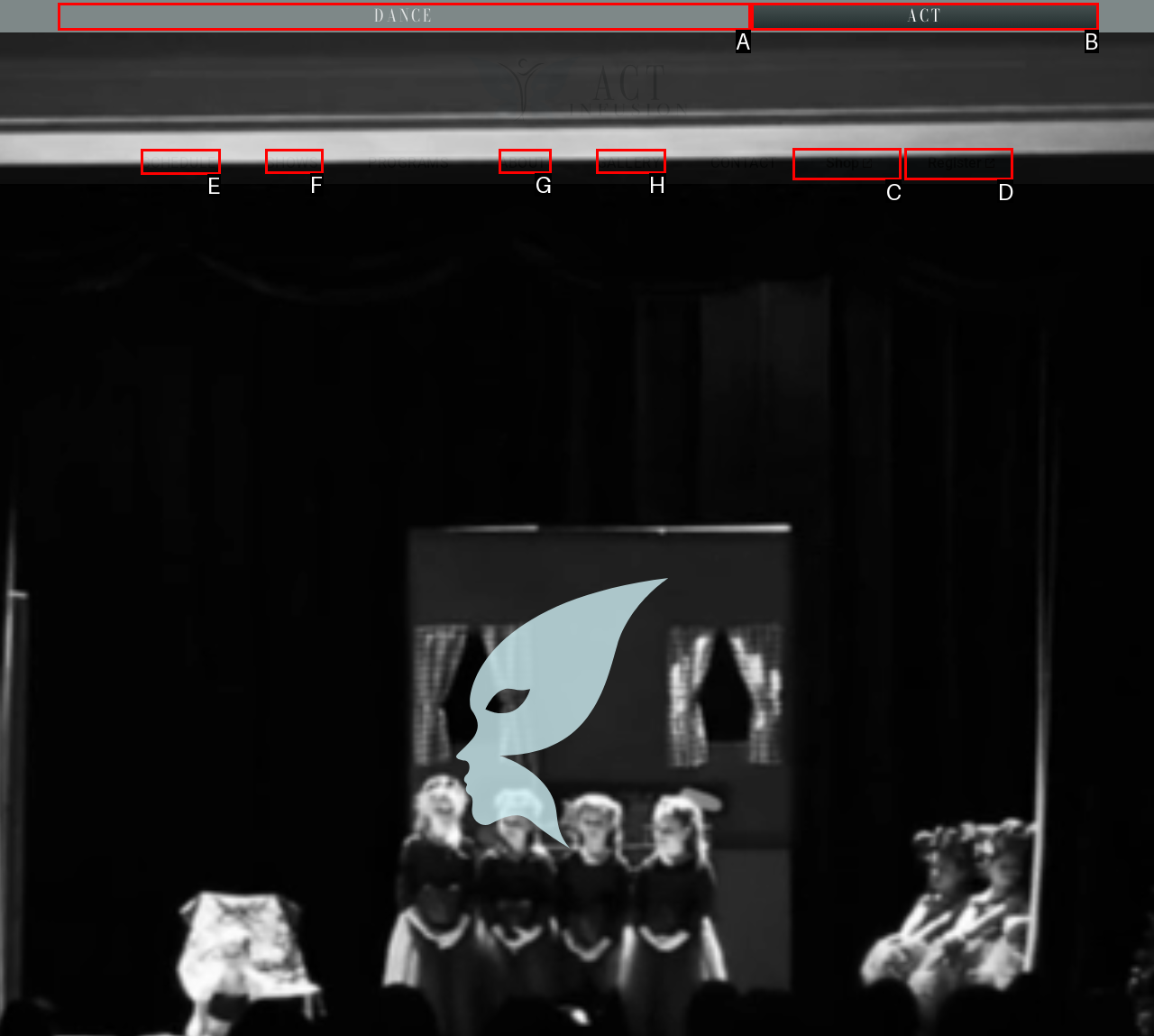Which UI element should be clicked to perform the following task: View SCHEDULE? Answer with the corresponding letter from the choices.

E